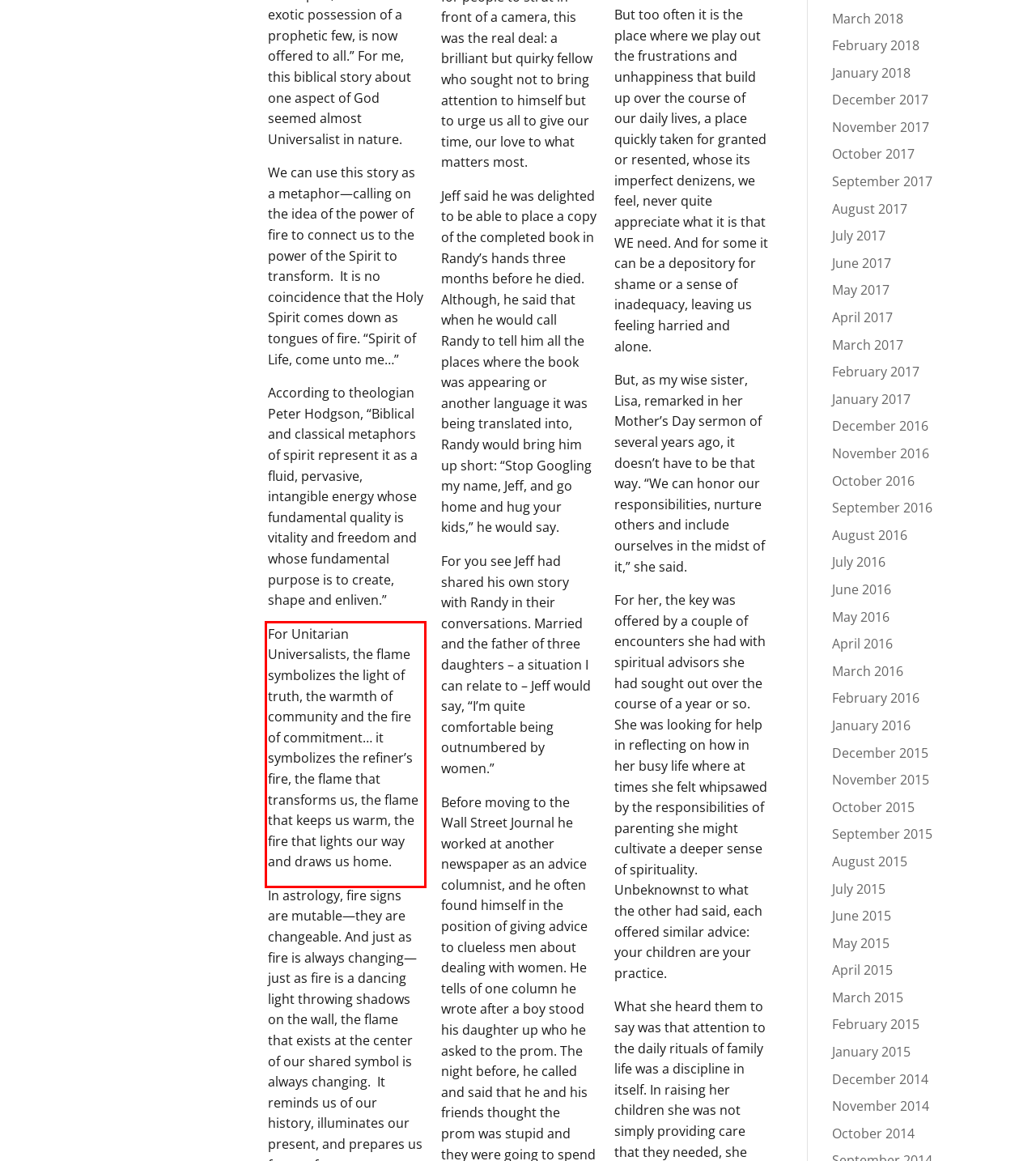You have a screenshot of a webpage with a red bounding box. Identify and extract the text content located inside the red bounding box.

For Unitarian Universalists, the flame symbolizes the light of truth, the warmth of community and the fire of commitment… it symbolizes the refiner’s fire, the flame that transforms us, the flame that keeps us warm, the fire that lights our way and draws us home.